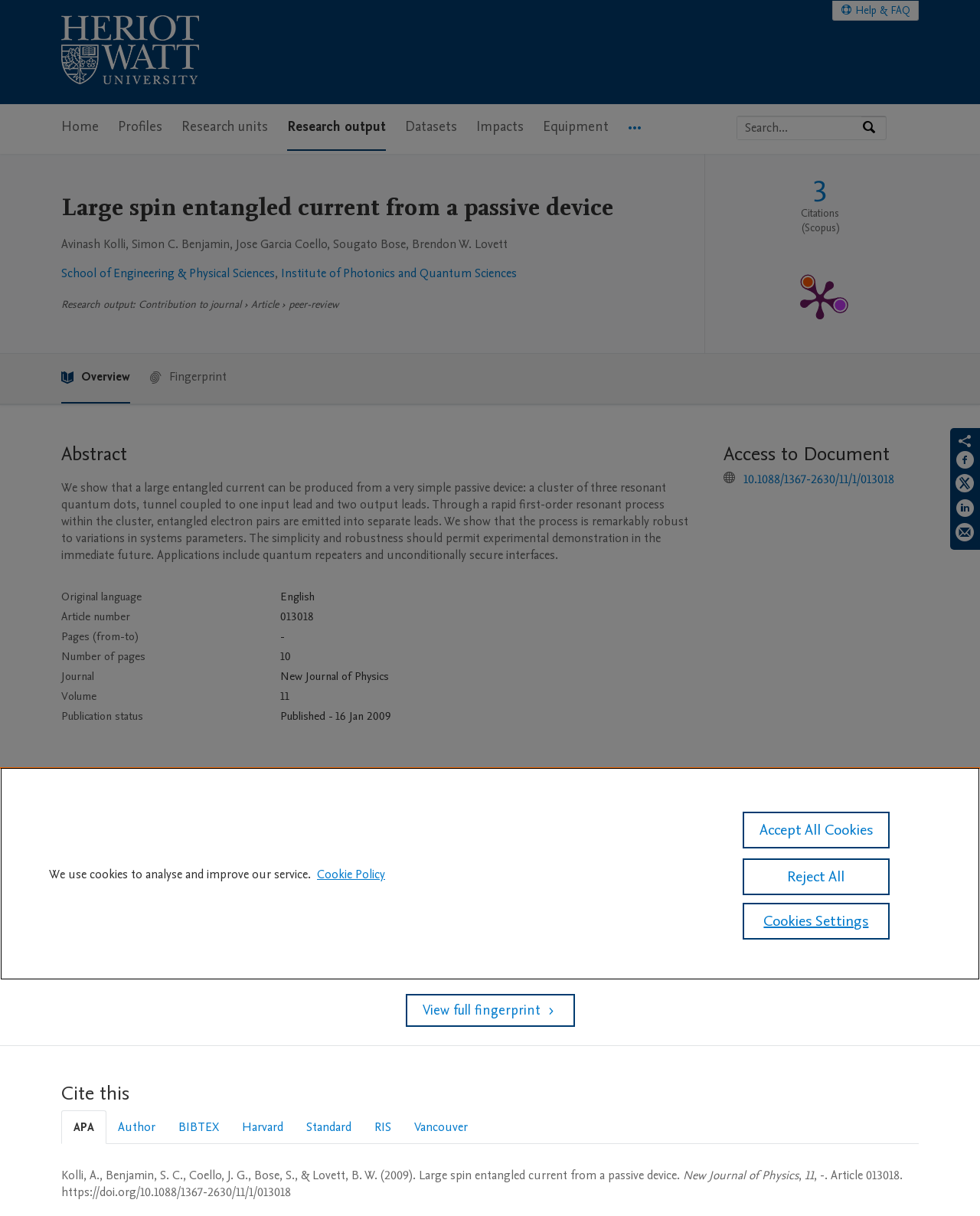Ascertain the bounding box coordinates for the UI element detailed here: "Quantum Dot Material Science 100%". The coordinates should be provided as [left, top, right, bottom] with each value being a float between 0 and 1.

[0.062, 0.771, 0.262, 0.804]